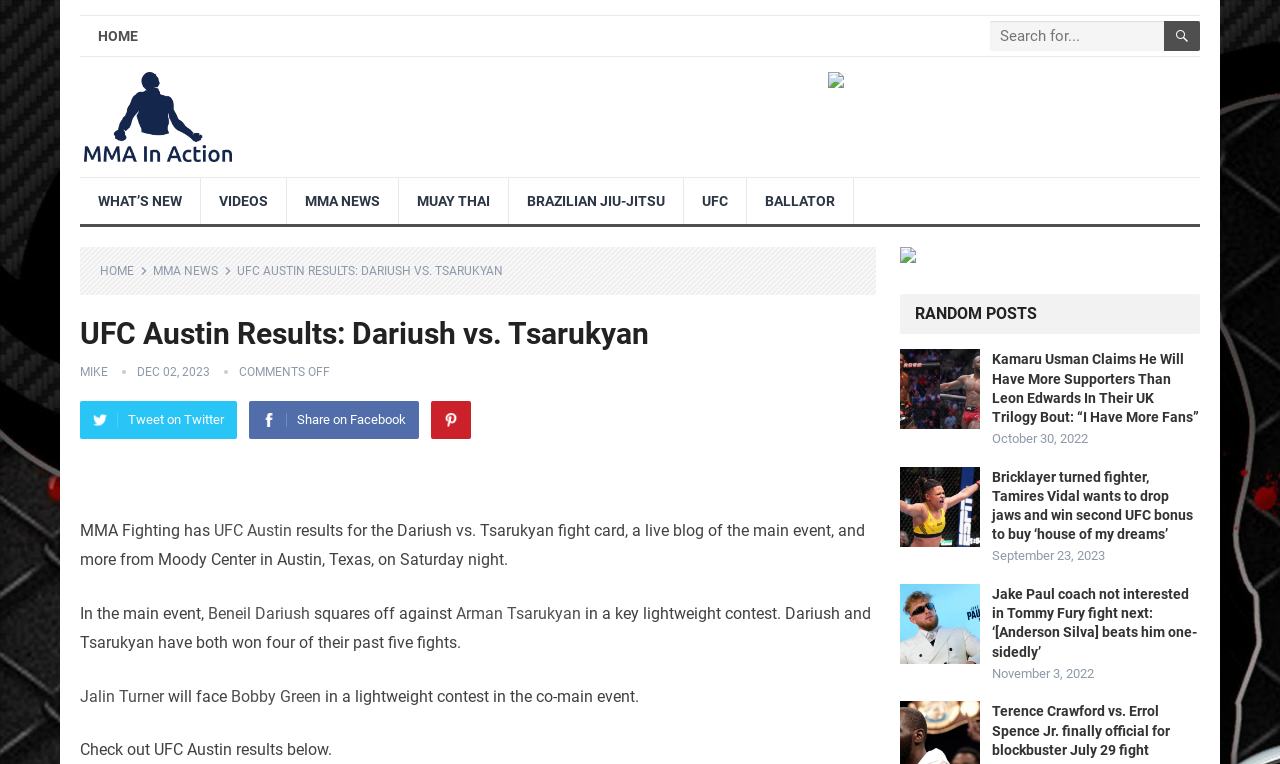Please determine and provide the text content of the webpage's heading.

UFC Austin Results: Dariush vs. Tsarukyan